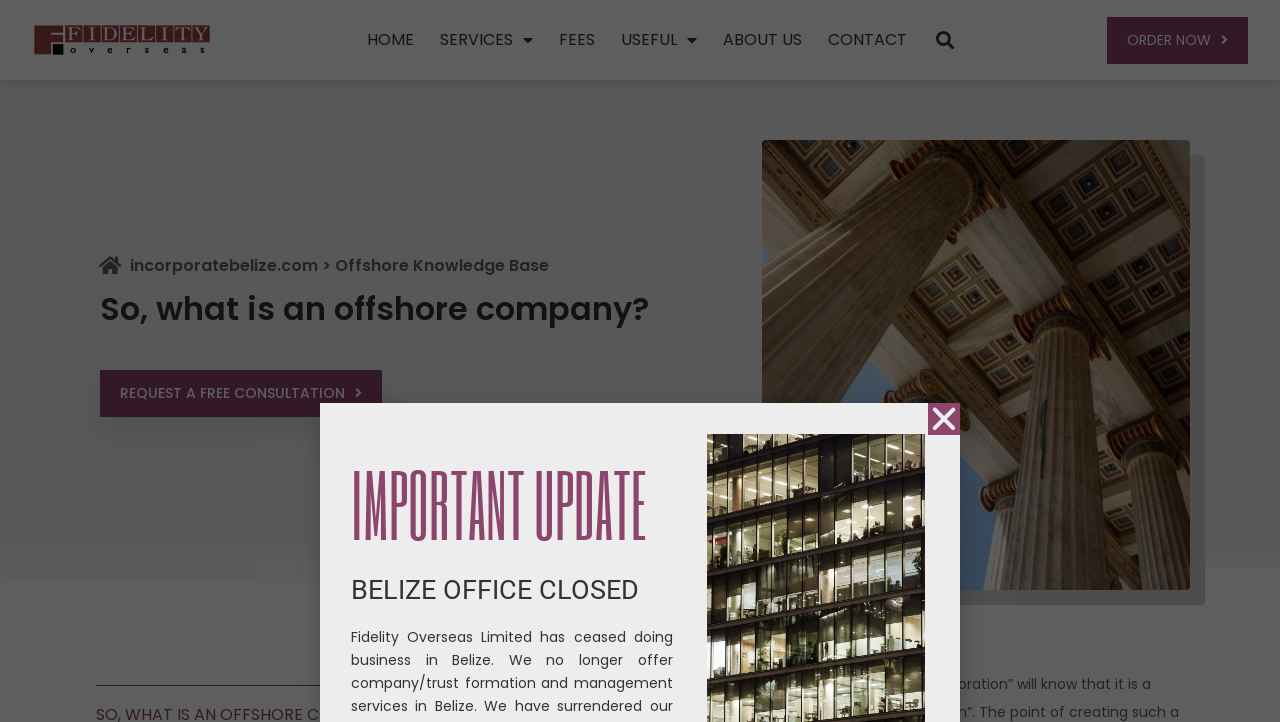Find the bounding box coordinates for the element that must be clicked to complete the instruction: "Search for something". The coordinates should be four float numbers between 0 and 1, indicated as [left, top, right, bottom].

[0.725, 0.033, 0.751, 0.078]